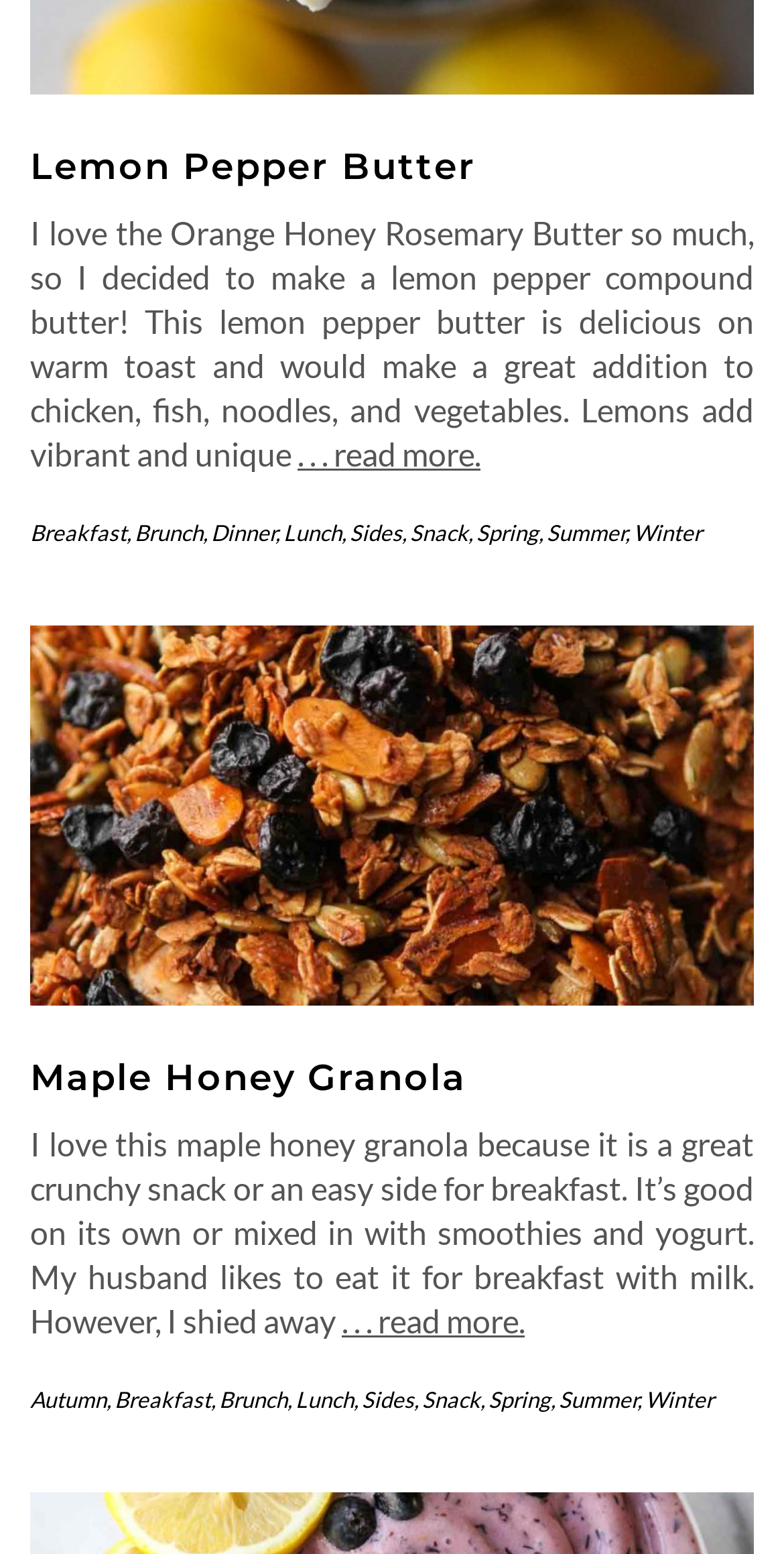Can I find recipes for a specific meal type?
Using the information presented in the image, please offer a detailed response to the question.

I saw links for different meal types such as 'Breakfast', 'Brunch', 'Dinner', 'Lunch', 'Sides', and 'Snack', which suggests that I can find recipes for a specific meal type by clicking on these links.